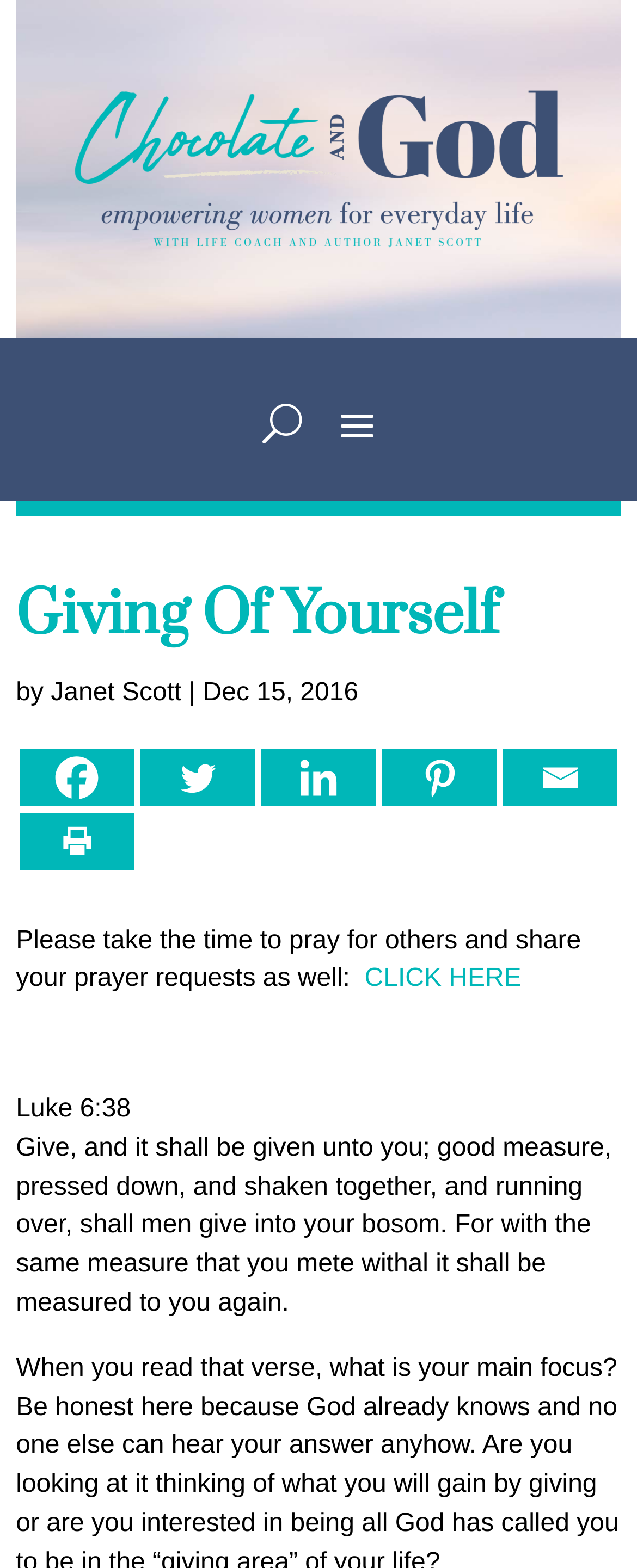Your task is to find and give the main heading text of the webpage.

Giving Of Yourself